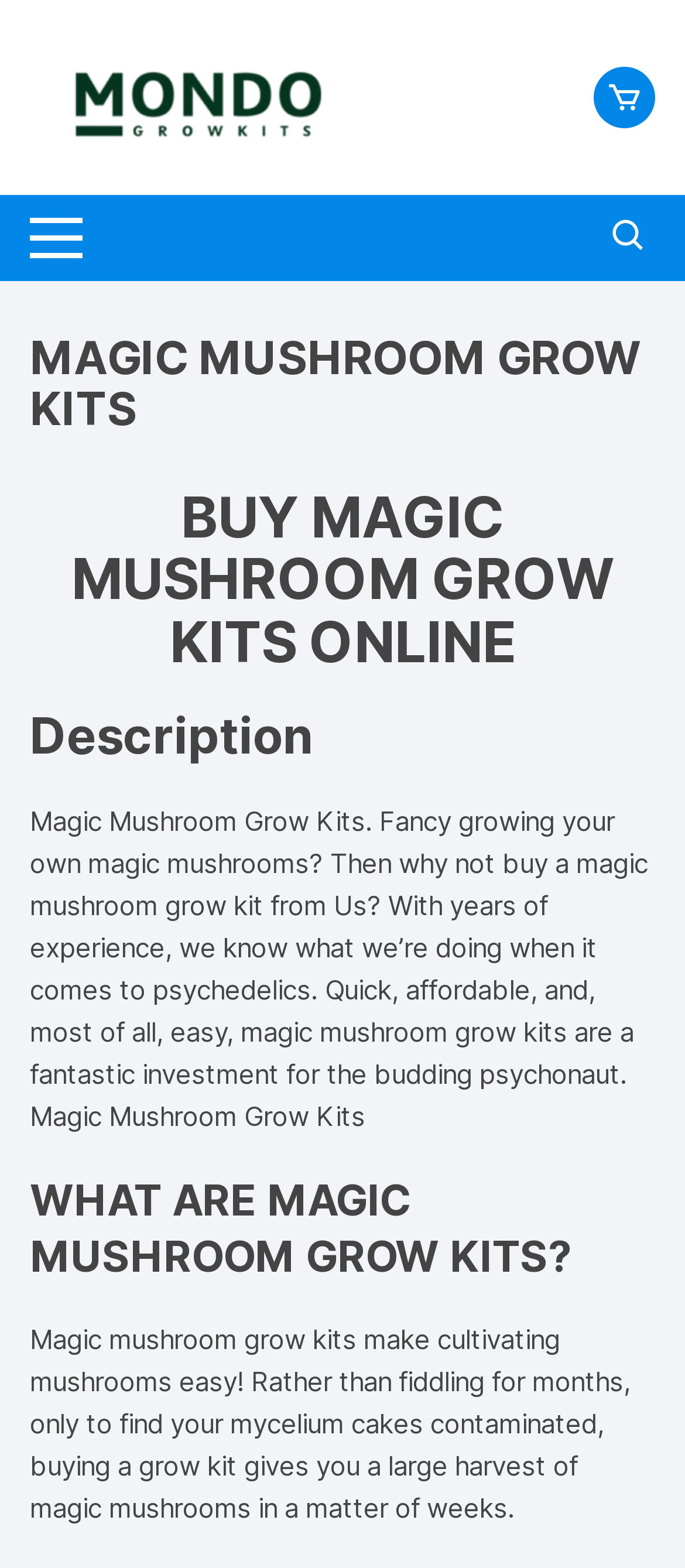Identify the bounding box for the UI element that is described as follows: "alt="Mondo"".

[0.043, 0.05, 0.531, 0.071]